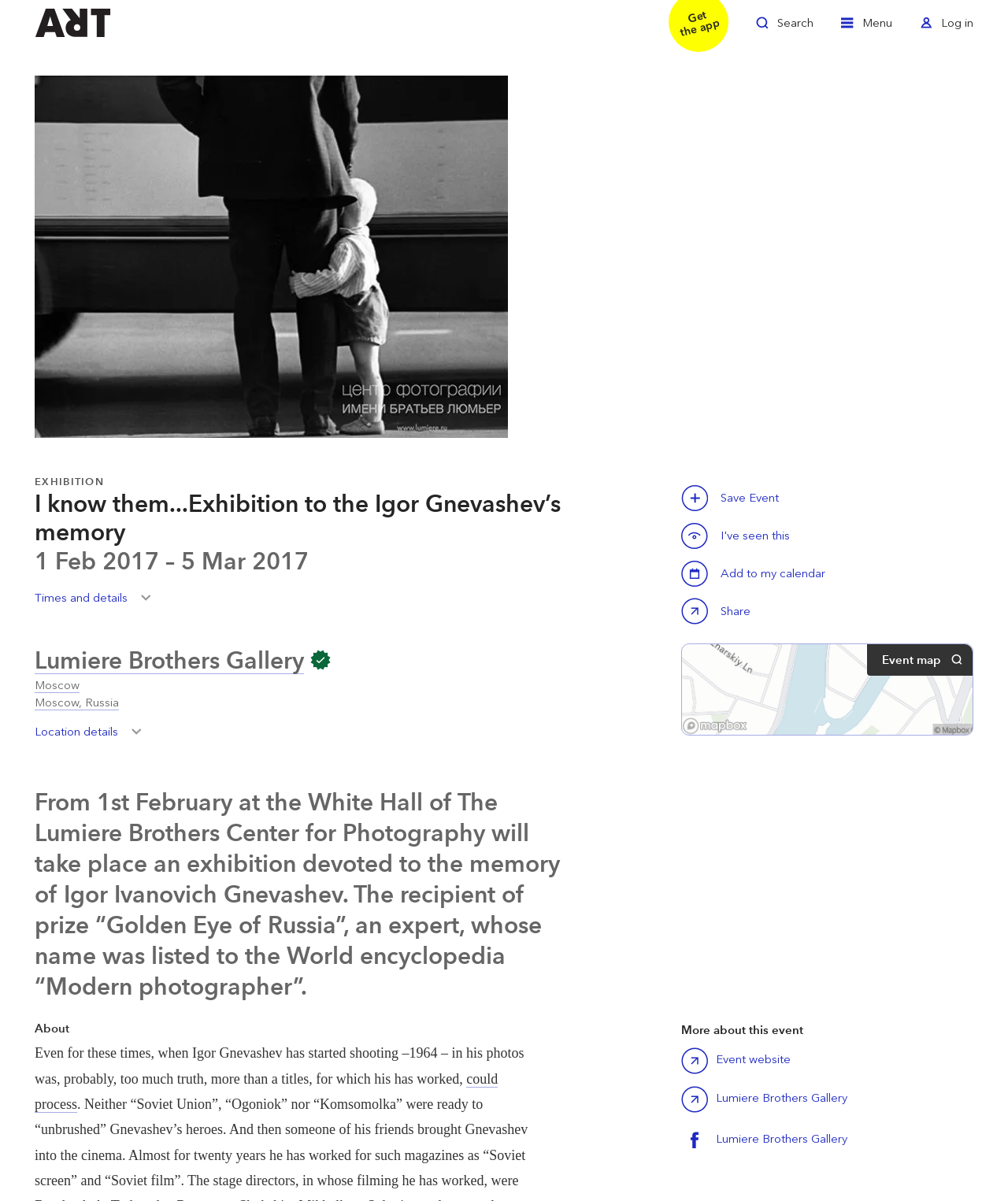Specify the bounding box coordinates for the region that must be clicked to perform the given instruction: "Toggle search".

[0.75, 0.01, 0.807, 0.037]